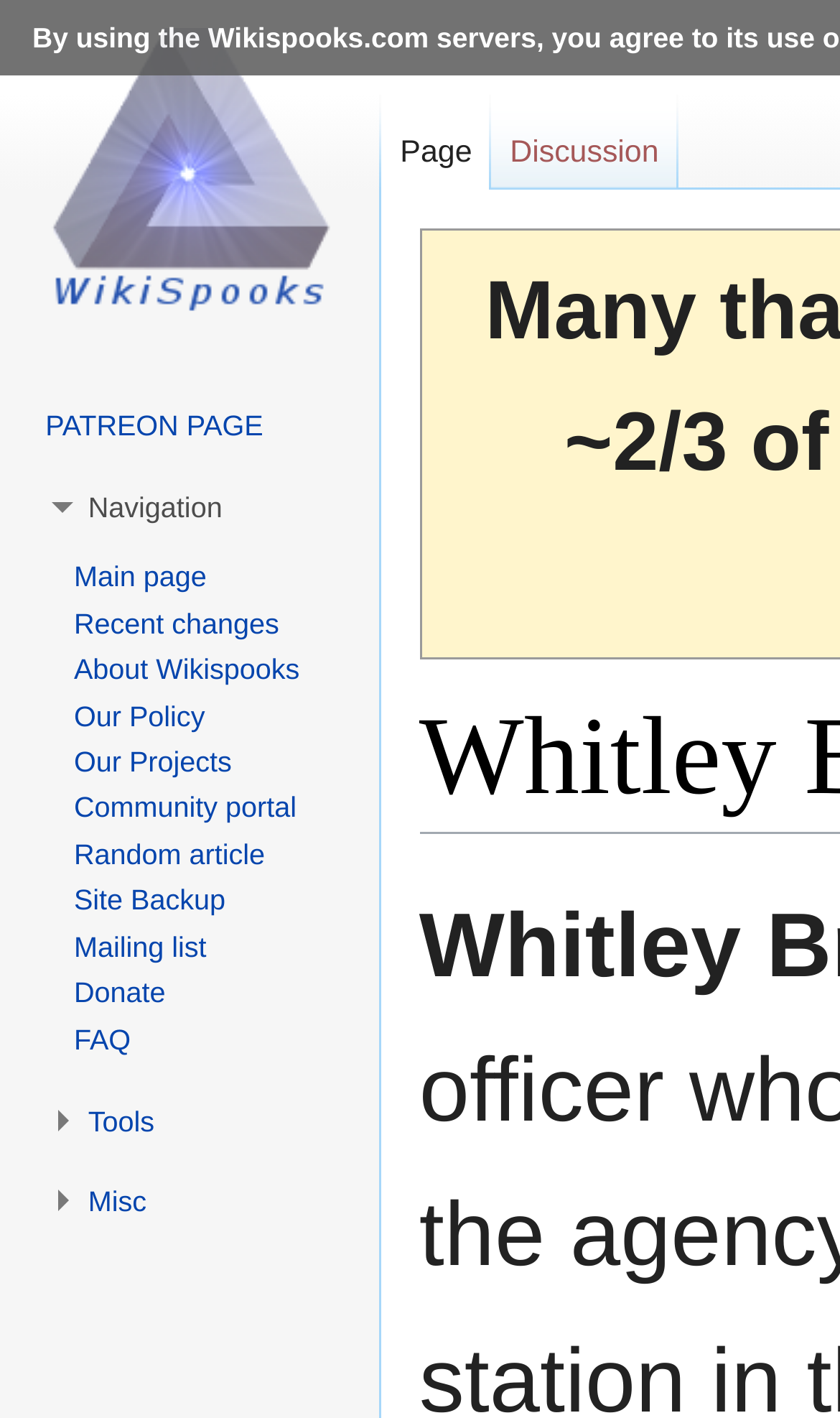Determine the bounding box coordinates for the UI element described. Format the coordinates as (top-left x, top-left y, bottom-right x, bottom-right y) and ensure all values are between 0 and 1. Element description: Navigation

[0.054, 0.341, 0.424, 0.374]